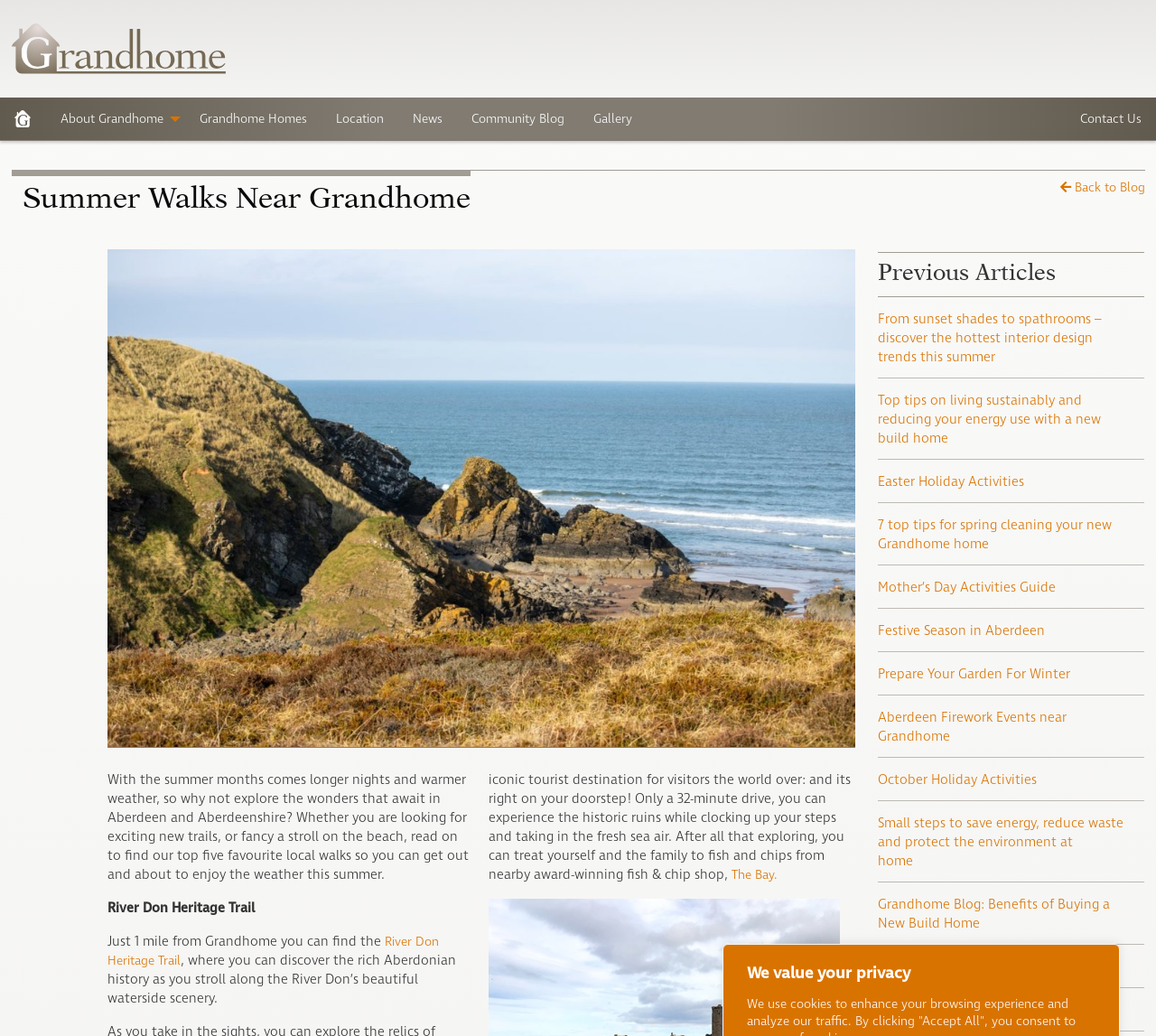What is the first suggested walk?
Please ensure your answer is as detailed and informative as possible.

The first suggested walk is the 'River Don Heritage Trail', which is mentioned in the article as a walk that is just 1 mile from Grandhome. This is indicated by the link element with the text 'River Don Heritage Trail' and bounding box coordinates [0.093, 0.901, 0.38, 0.936].